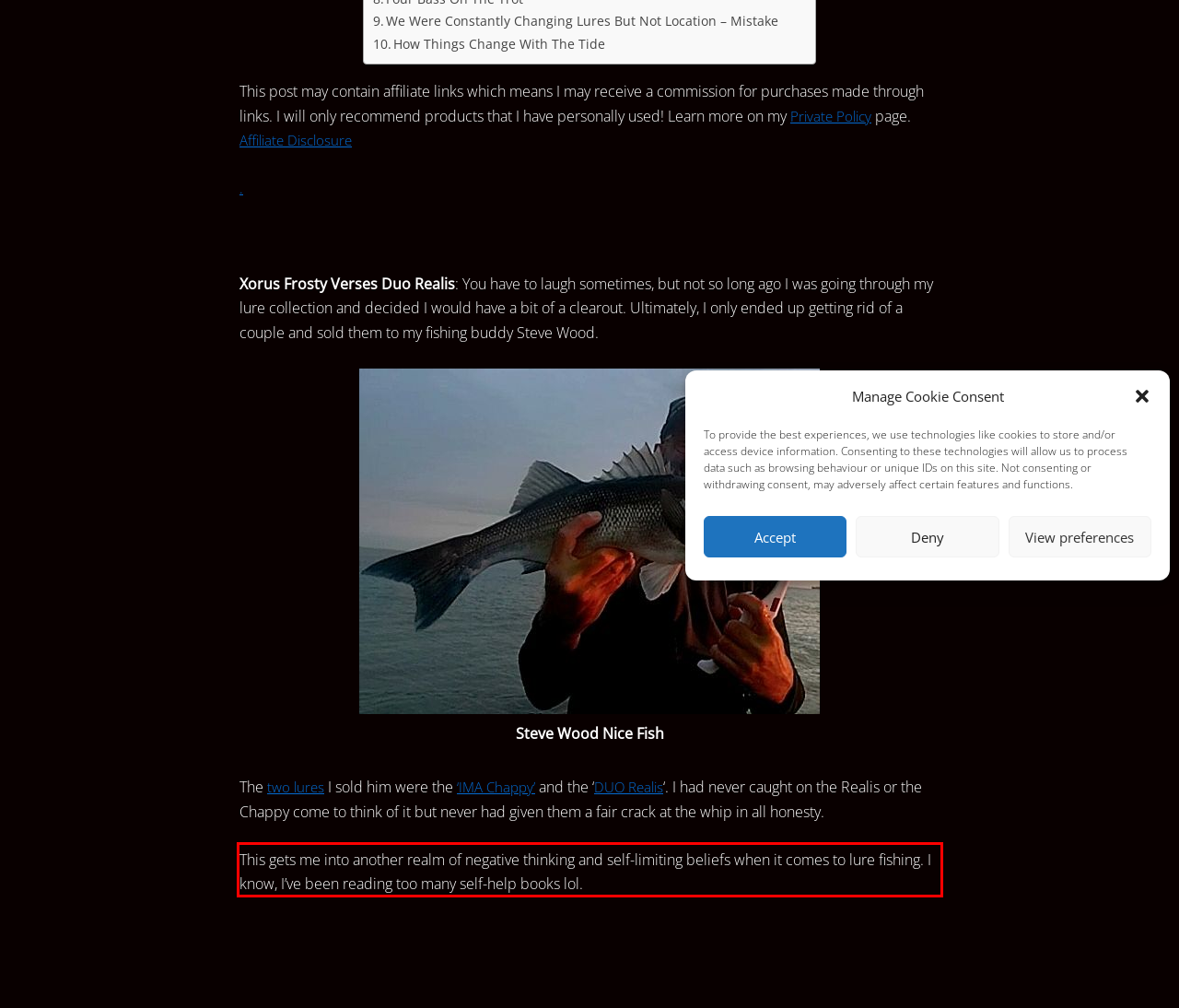From the given screenshot of a webpage, identify the red bounding box and extract the text content within it.

This gets me into another realm of negative thinking and self-limiting beliefs when it comes to lure fishing. I know, I’ve been reading too many self-help books lol.